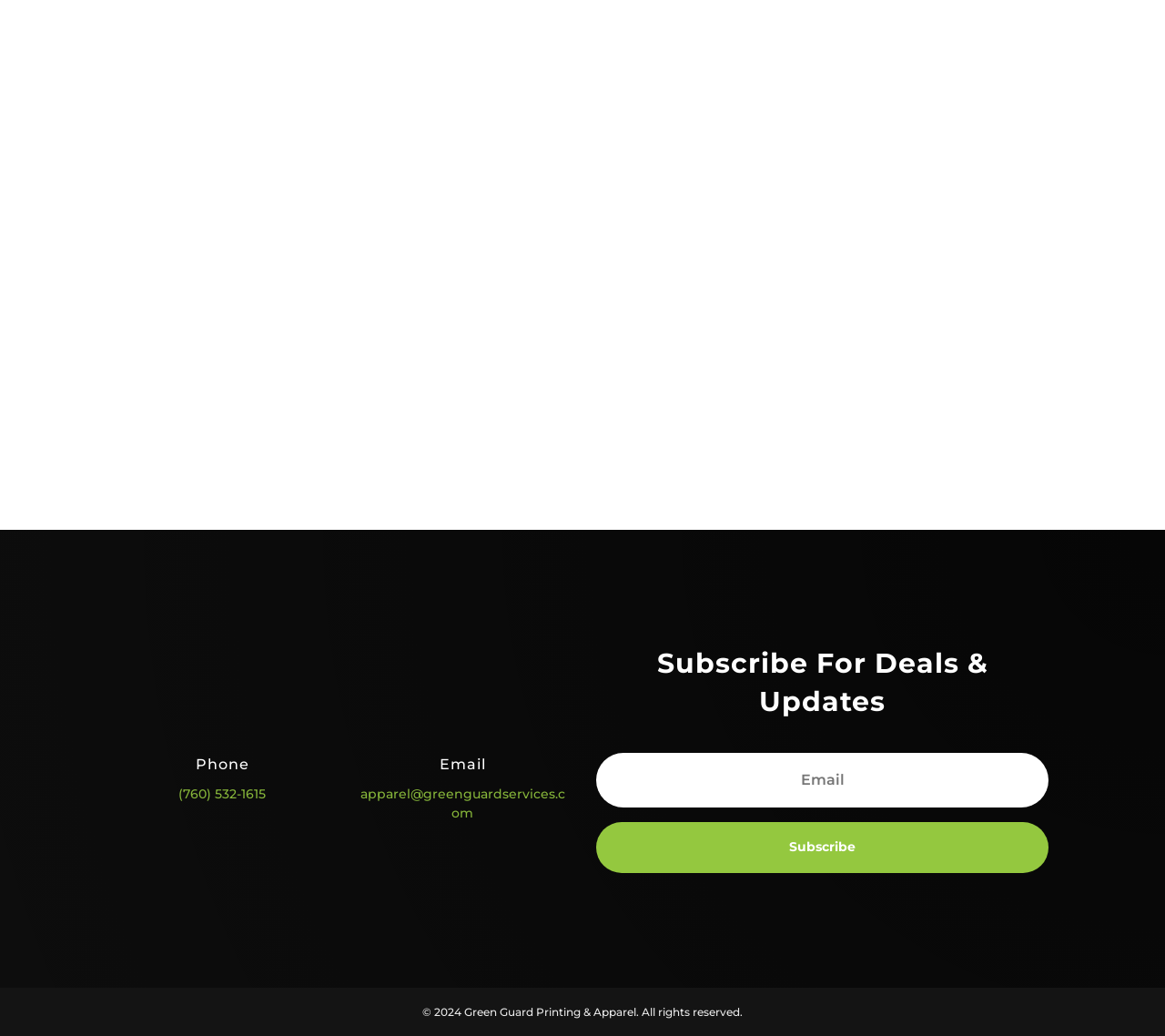Provide the bounding box coordinates of the HTML element this sentence describes: "parent_node: Email name="et_pb_signup_email" placeholder="Email"". The bounding box coordinates consist of four float numbers between 0 and 1, i.e., [left, top, right, bottom].

[0.512, 0.727, 0.9, 0.779]